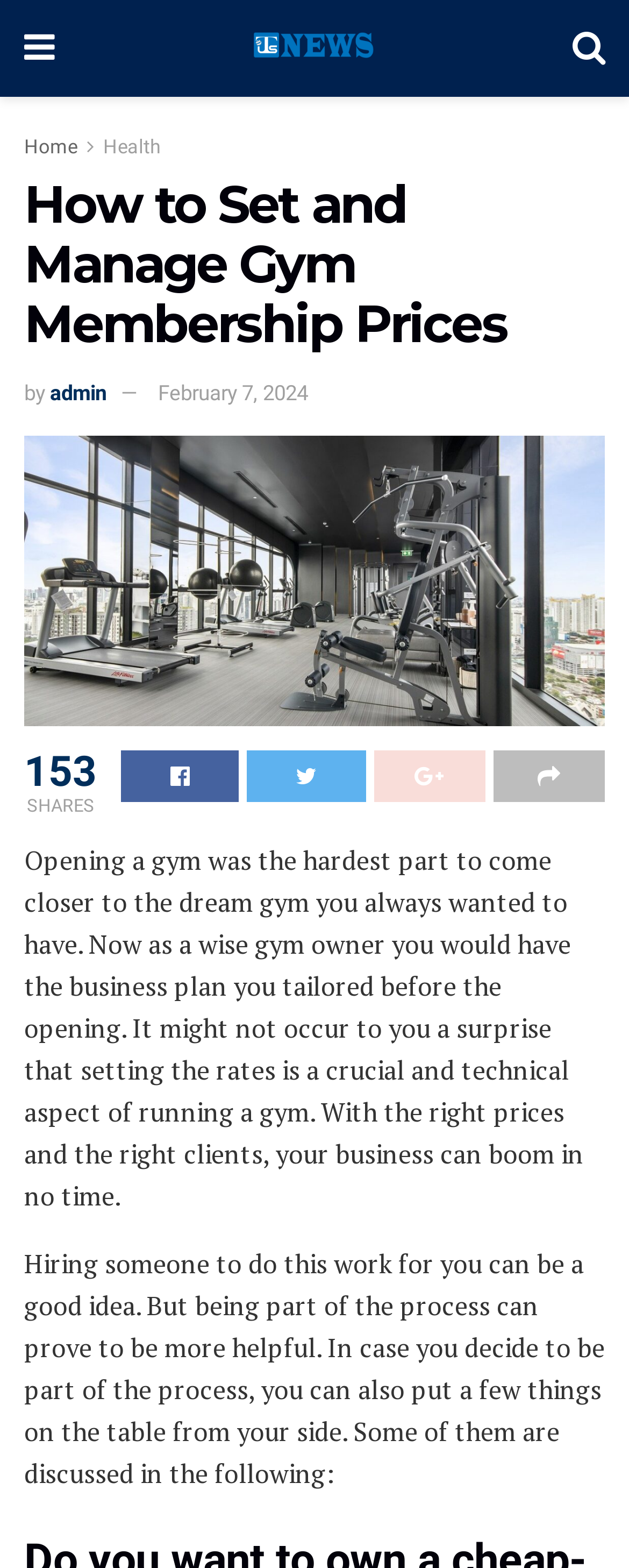What is the author of the article?
Make sure to answer the question with a detailed and comprehensive explanation.

The author of the article can be found by looking at the text 'by' followed by the link 'admin', which indicates that 'admin' is the author of the article.